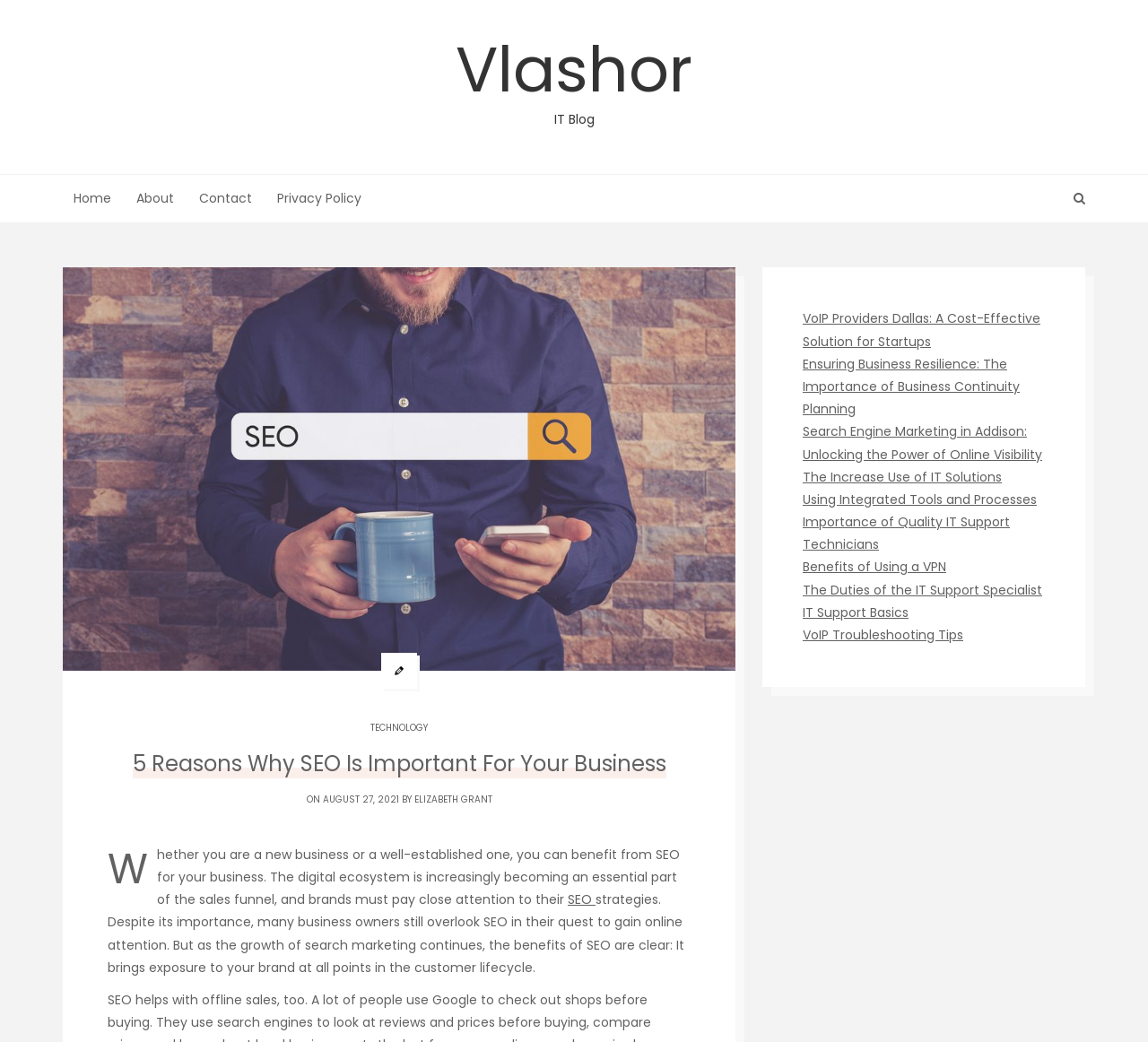Point out the bounding box coordinates of the section to click in order to follow this instruction: "check the article about Ensuring Business Resilience".

[0.699, 0.341, 0.888, 0.401]